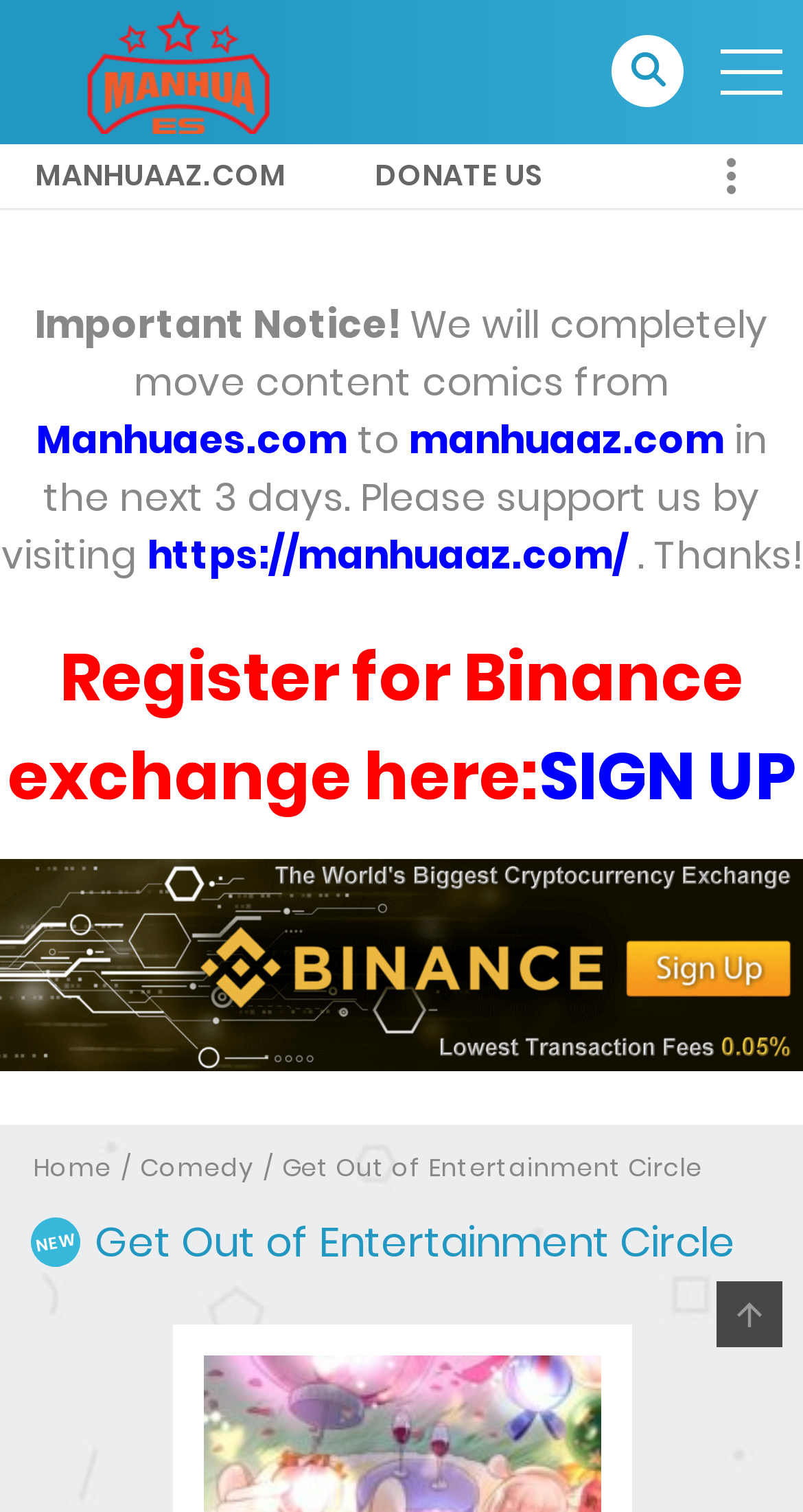Extract the bounding box coordinates for the UI element described by the text: "SIGN UP BINANCE.COM". The coordinates should be in the form of [left, top, right, bottom] with values between 0 and 1.

[0.005, 0.138, 0.497, 0.18]